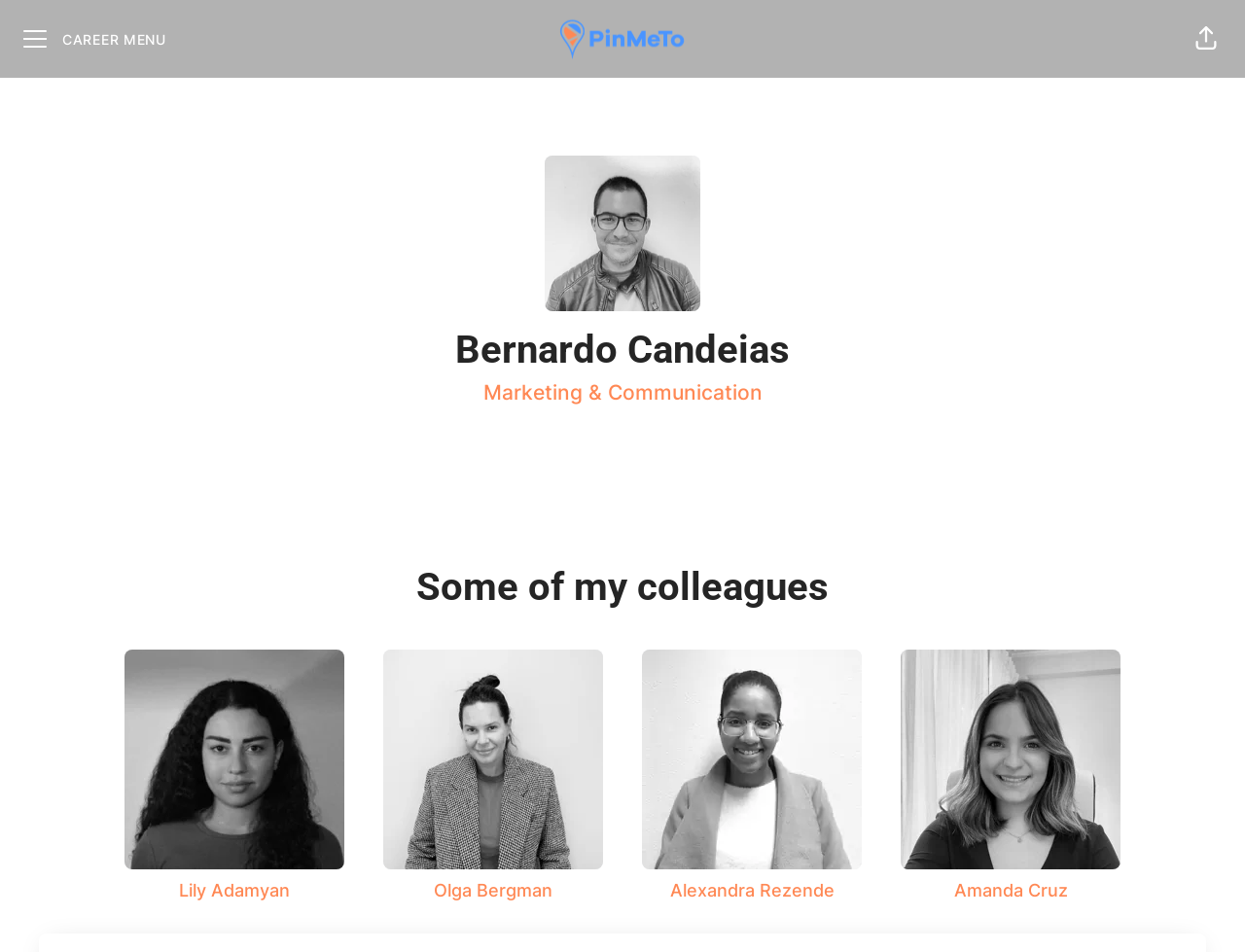Create a detailed narrative of the webpage’s visual and textual elements.

This webpage is about Bernardo Candeias, who works in Marketing & Communication at PinMeTo. At the top, there is a header section with a "CAREER MENU" button on the left and a "Share page" button on the right. In the center of the header, there is a link to the PinMeTo career site, accompanied by a small PinMeTo logo.

Below the header, there is a large image of Bernardo Candeias, taking up about a quarter of the page. To the right of the image, there are two headings: "Bernardo Candeias" and "Marketing & Communication", indicating his name and job title.

Further down the page, there is a heading "Some of my colleagues" followed by a row of four links to his colleagues' profiles: Lily Adamyan, Olga Bergman, Alexandra Rezende, and Amanda Cruz. Each link is accompanied by a small image of the respective colleague. These images are arranged in a horizontal row, taking up most of the page width.